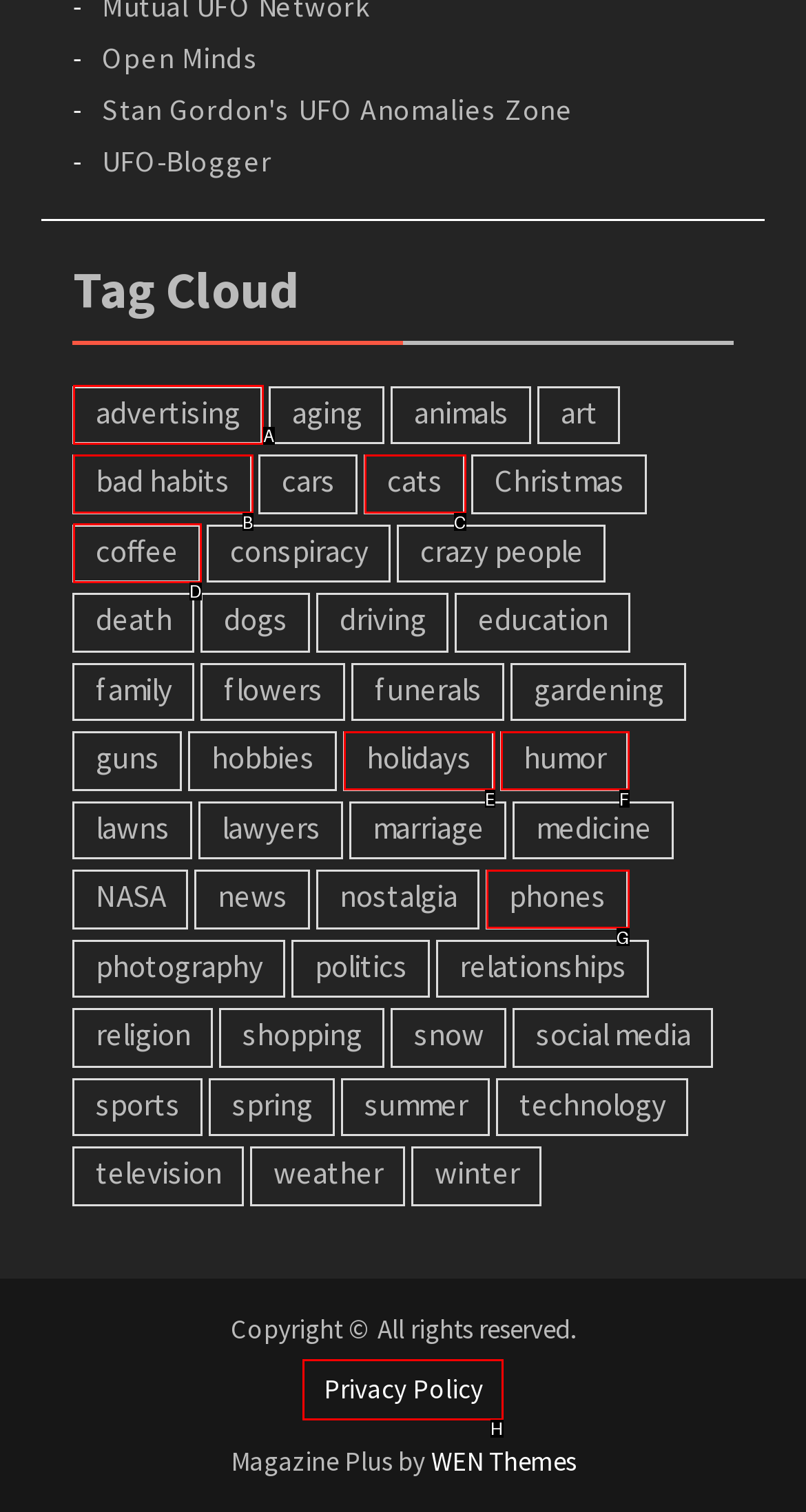For the task: read the 'Privacy Policy', specify the letter of the option that should be clicked. Answer with the letter only.

H